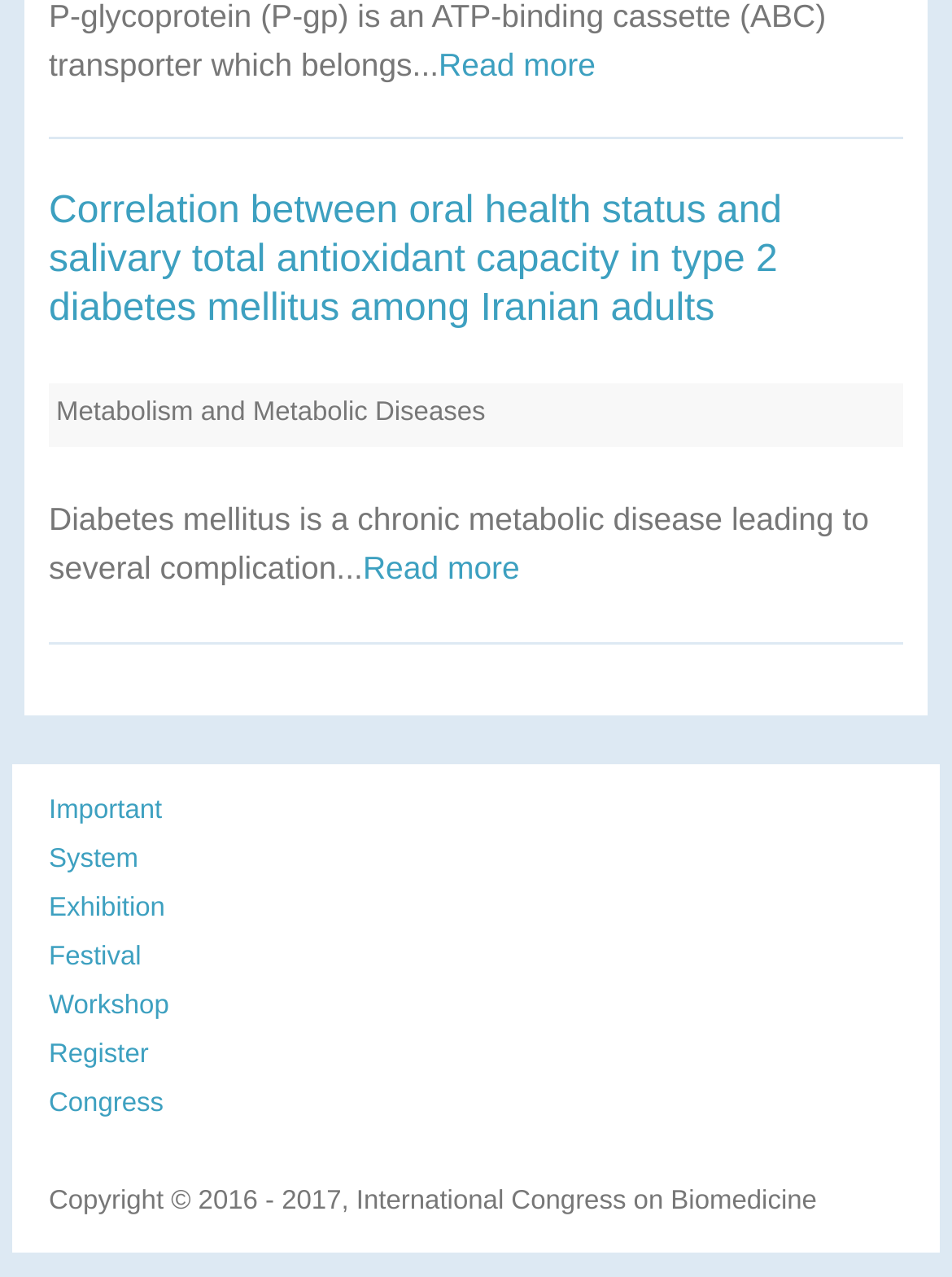Given the webpage screenshot, identify the bounding box of the UI element that matches this description: "Read more".

[0.381, 0.43, 0.546, 0.459]